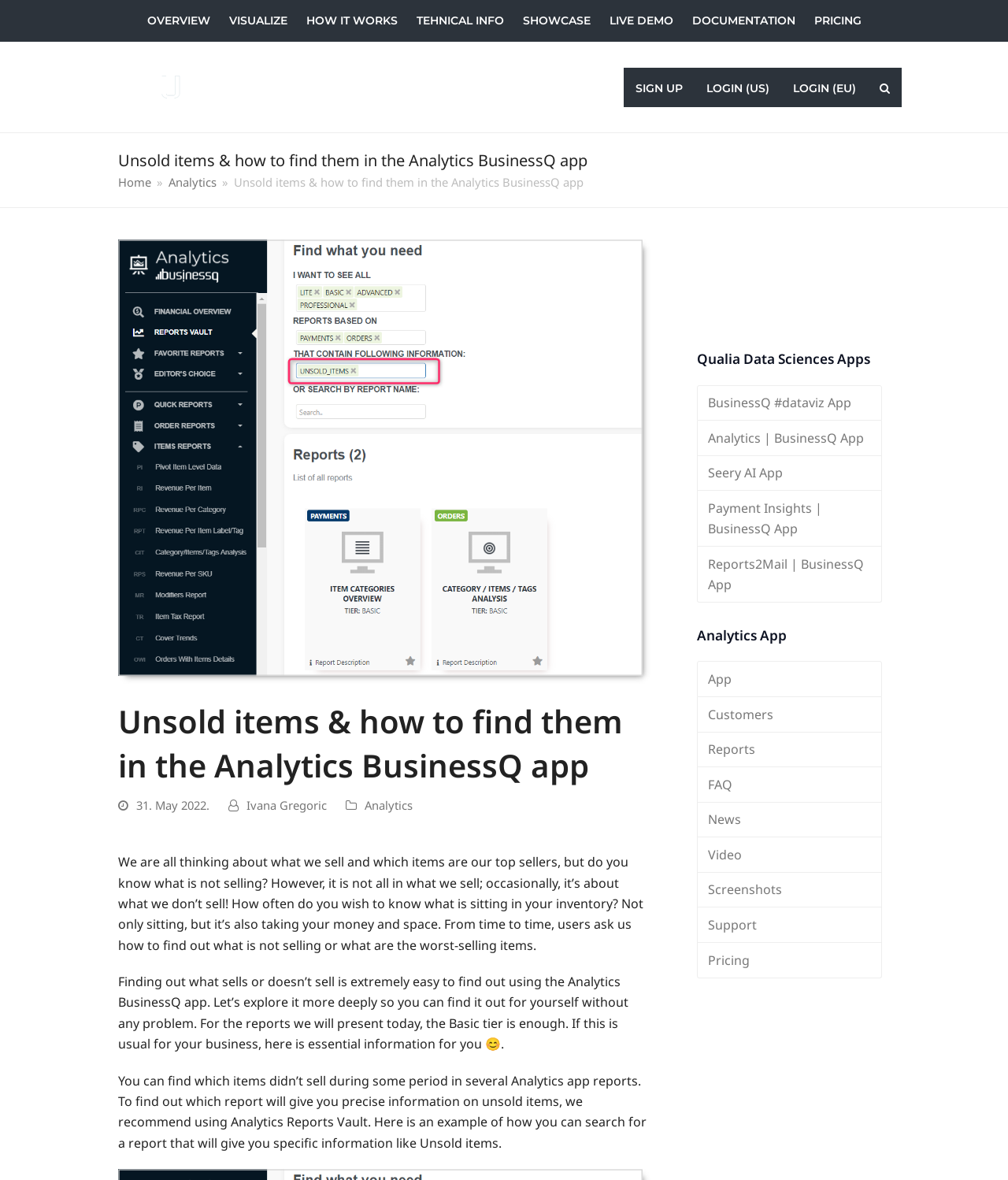Articulate a detailed summary of the webpage's content and design.

This webpage is about finding unsold items in the Analytics BusinessQ app. At the top, there are seven links: OVERVIEW, VISUALIZE, HOW IT WORKS, TECHNICAL INFO, SHOWCASE, LIVE DEMO, and DOCUMENTATION, followed by a link to PRICING. Below these links, there is a layout table with a link to Qualia BusinessQ Software, accompanied by an image.

On the left side, there is a main menu with links to SIGN UP, LOGIN (US), LOGIN (EU), and an empty link. Above the main menu, there is a header with a heading that reads "Unsold items & how to find them in the Analytics BusinessQ app" and links to Home, Analytics, and Enlarge Image.

The main content of the webpage is divided into sections. The first section has a heading that repeats the title of the webpage and is followed by a paragraph of text that discusses the importance of knowing what is not selling in one's inventory. The second section has another paragraph of text that explains how to find out what is not selling using the Analytics BusinessQ app.

Below these sections, there is a complementary section with links to various Qualia Data Sciences Apps, including BusinessQ, Analytics, Seery AI, Payment Insights, Reports2Mail, and others.

Throughout the webpage, there are several links to different reports and features within the Analytics BusinessQ app, as well as links to external resources such as news, videos, and support pages.